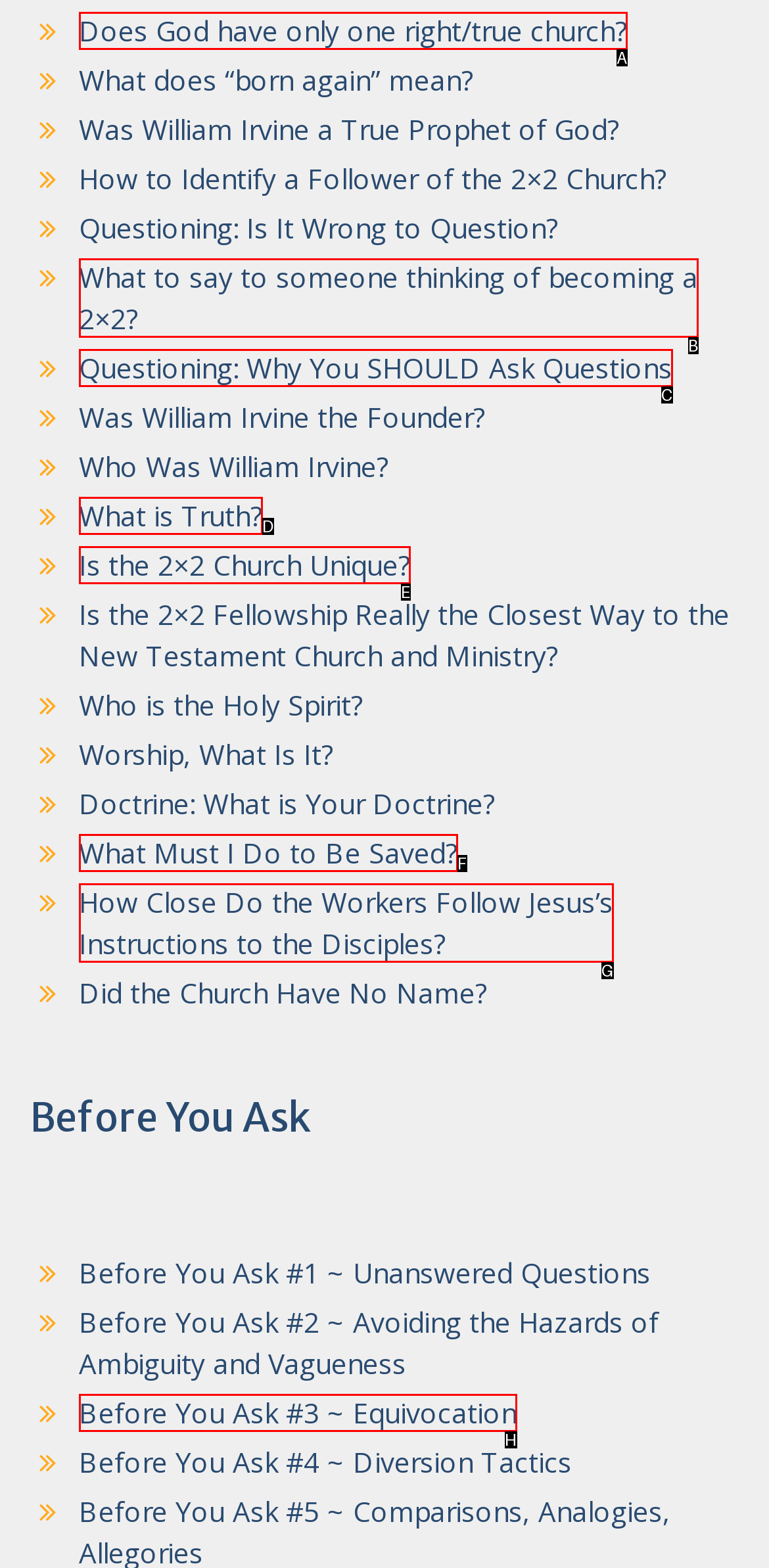Match the element description: aria-label="Open menu" to the correct HTML element. Answer with the letter of the selected option.

None